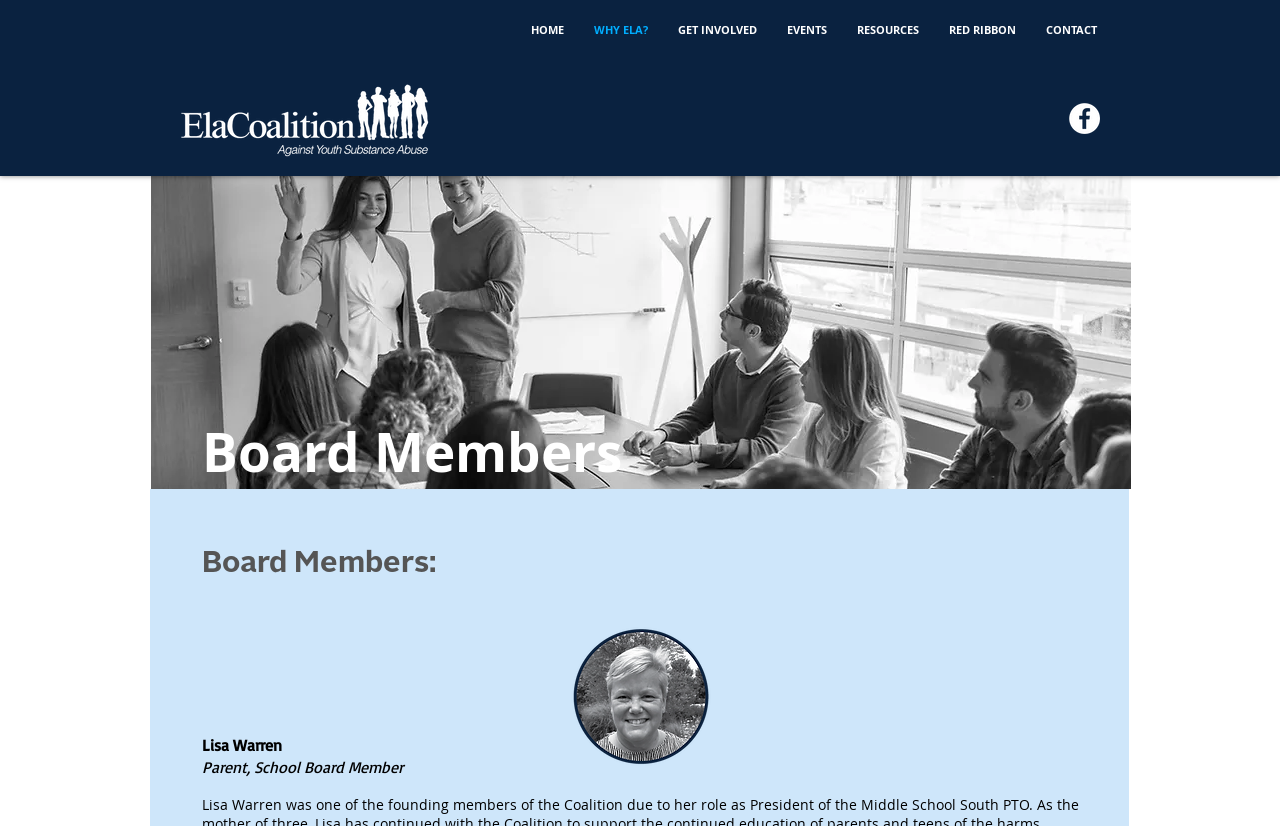Reply to the question with a single word or phrase:
What is the file name of the image of the first board member?

Coalition Members-03.png